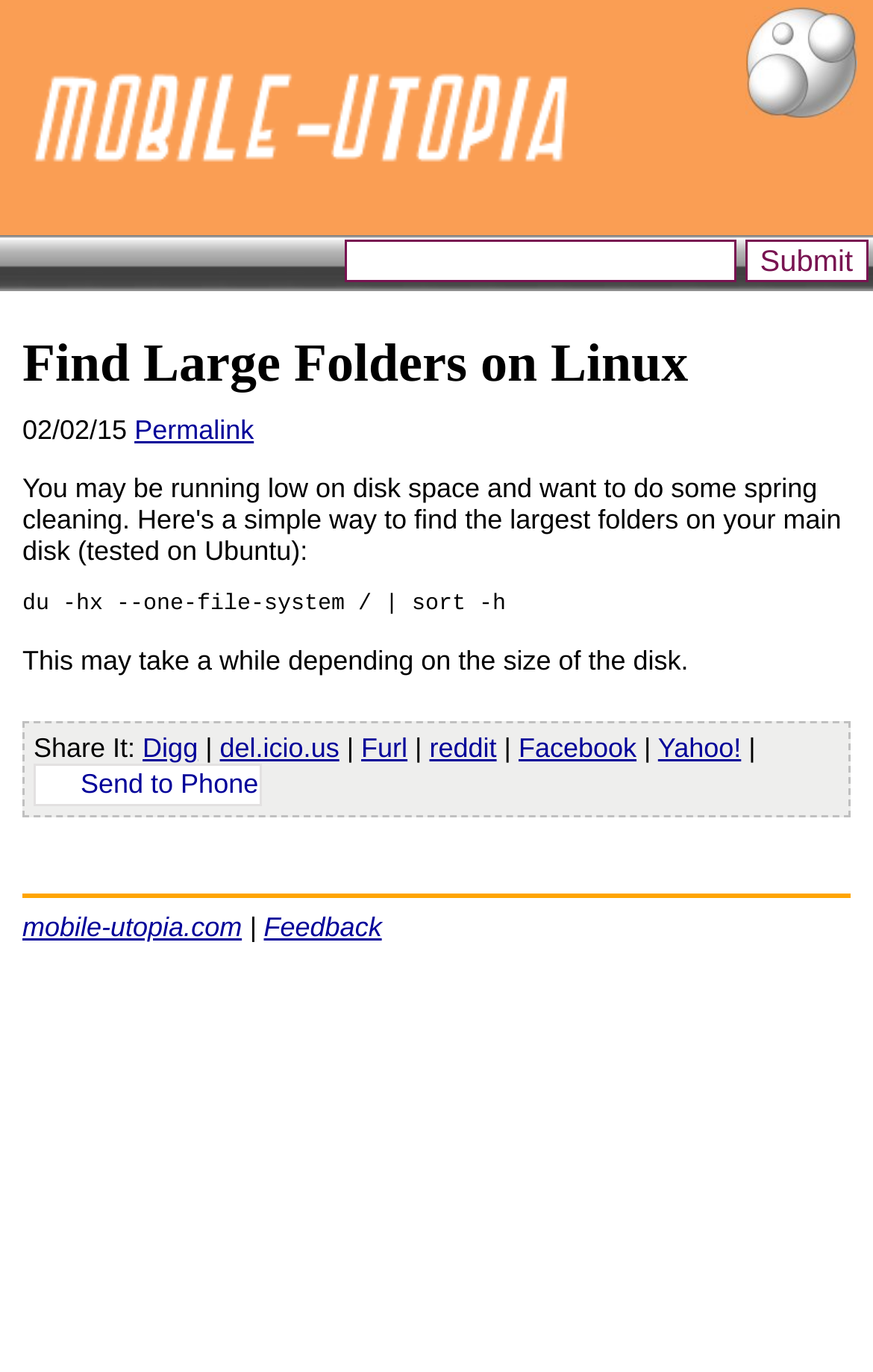Extract the bounding box coordinates of the UI element described by: "Send to Phone". The coordinates should include four float numbers ranging from 0 to 1, e.g., [left, top, right, bottom].

[0.038, 0.557, 0.301, 0.588]